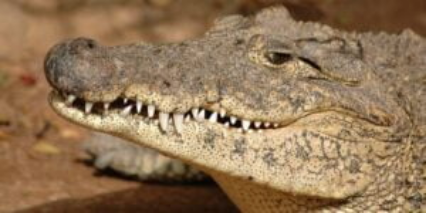Offer an in-depth description of the image shown.

The image captures a close-up of a crocodile, showcasing its distinctive features, including a rugged, textured skin and sharp, prominent teeth. This reptile, often found in tropical regions, exhibits a powerful and imposing presence. Its eyes have a watchful gaze, reflecting a natural instinct for both hunting and survival. Crocodiles are known for their adaptability, thriving in various water environments such as rivers, lakes, and marshes. Often regarded as a fascinating aspect of wildlife, they play a crucial role in their ecosystems. This particular image likely relates to the context of Tenerife’s animal parks, where visitors can observe such incredible creatures up close in a controlled environment.